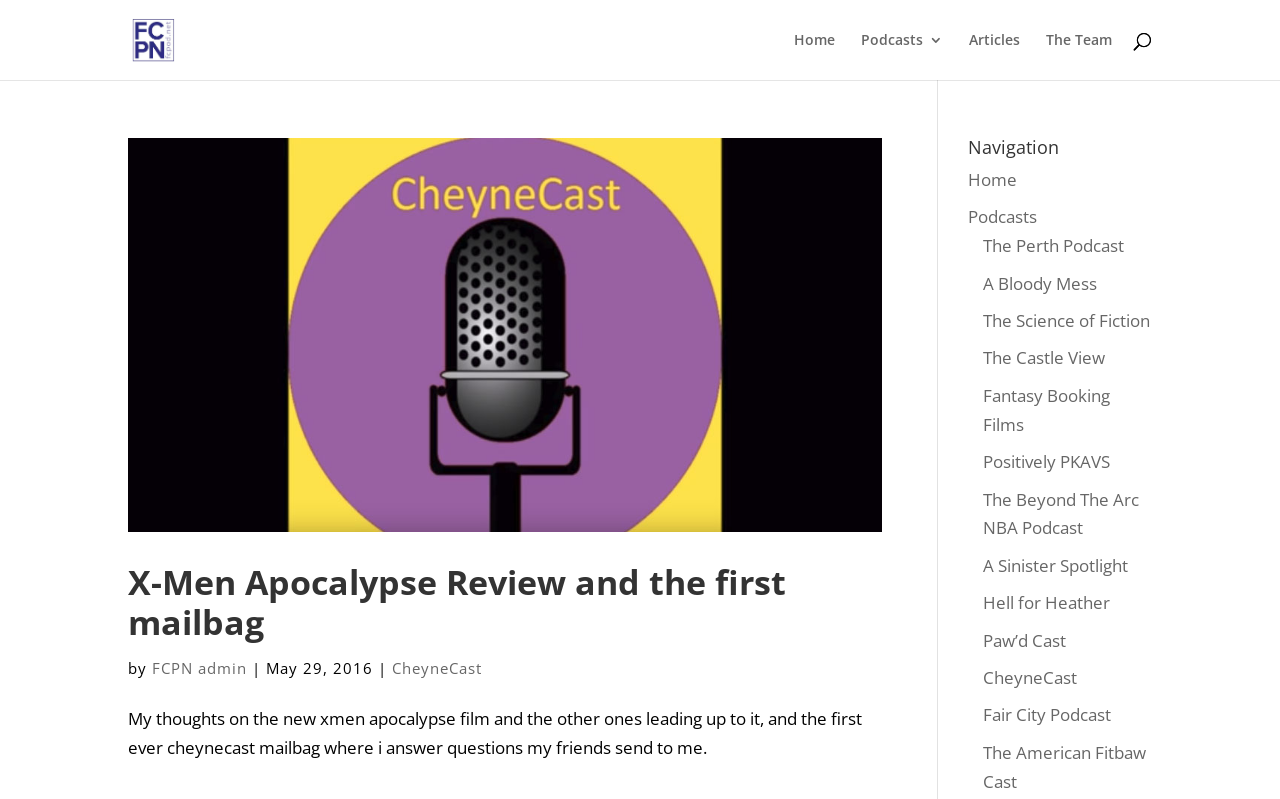Specify the bounding box coordinates of the element's area that should be clicked to execute the given instruction: "search for something". The coordinates should be four float numbers between 0 and 1, i.e., [left, top, right, bottom].

[0.1, 0.0, 0.9, 0.001]